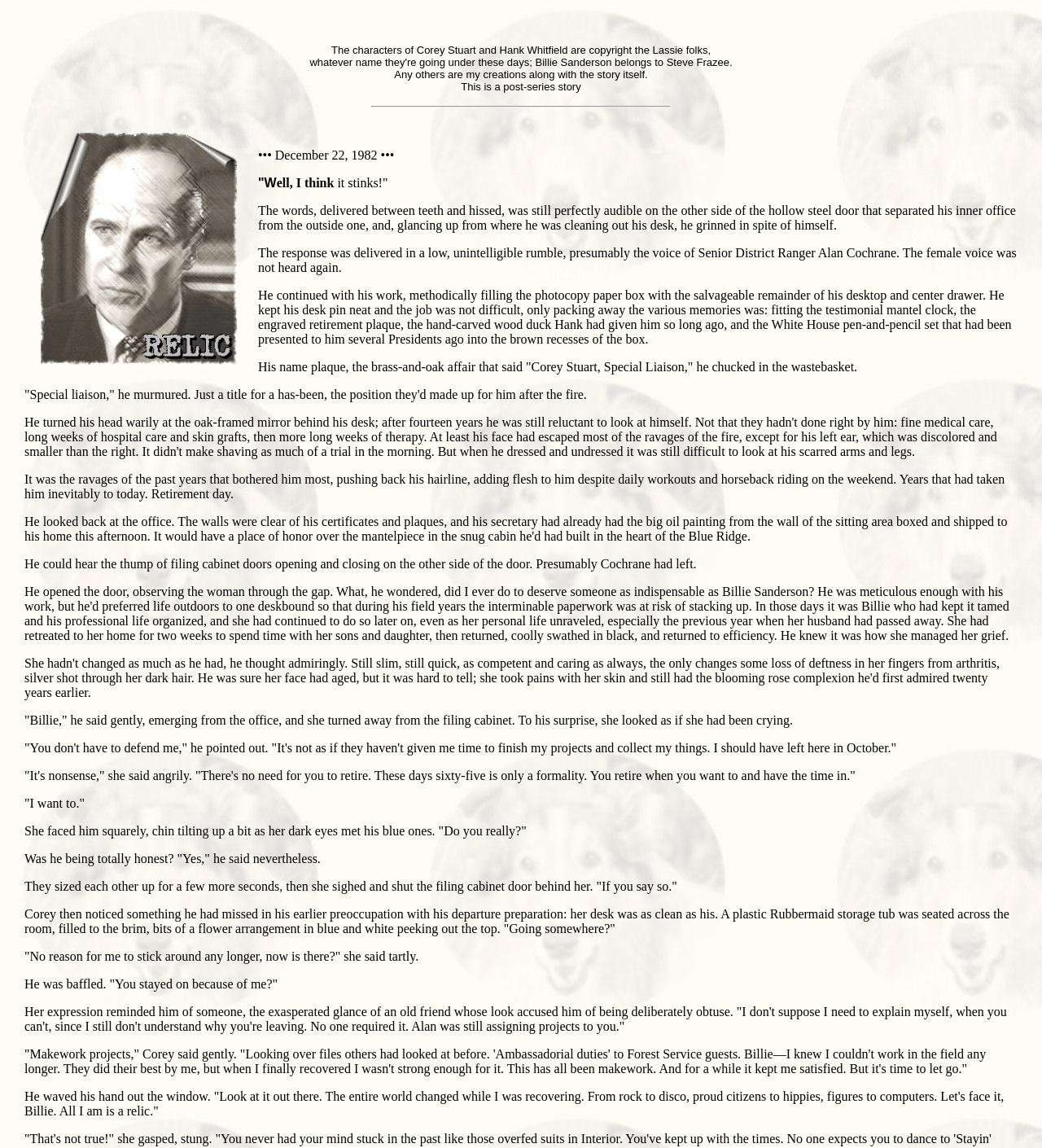Detail the webpage's structure and highlights in your description.

This webpage appears to be a story about Corey Stuart, a character from the Lassie series, in a post-series setting. The page is divided into sections, with a blockquote at the top containing copyright information and a disclaimer about the story being a creation of the author.

Below the blockquote, there is a horizontal separator, followed by an image of Corey's face on the left side of the page. To the right of the image, there is a series of static text elements, which form a narrative about Corey's last day at work as a Special Liaison. The text describes Corey's thoughts and interactions with his colleague, Billie, as he packs up his desk and prepares to leave.

The text is arranged in a linear fashion, with each paragraph building on the previous one to tell the story. The narrative is dense, with few breaks or headings, and is focused on Corey's introspection and conversations with Billie.

There are no other images on the page besides the one of Corey's face. The overall layout is simple, with a focus on presenting the story in a clear and readable format.